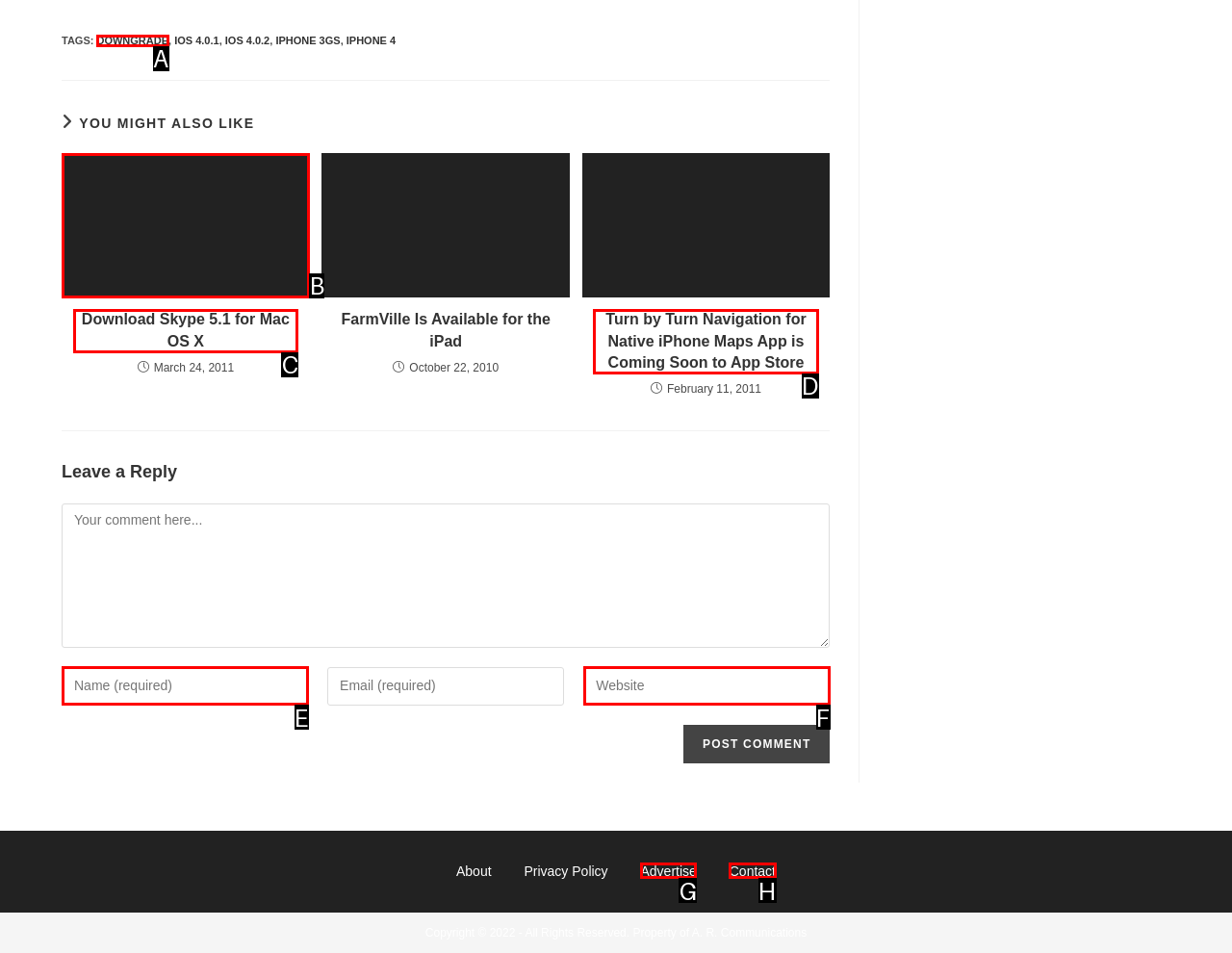Select the HTML element that corresponds to the description: Downgrade
Reply with the letter of the correct option from the given choices.

A